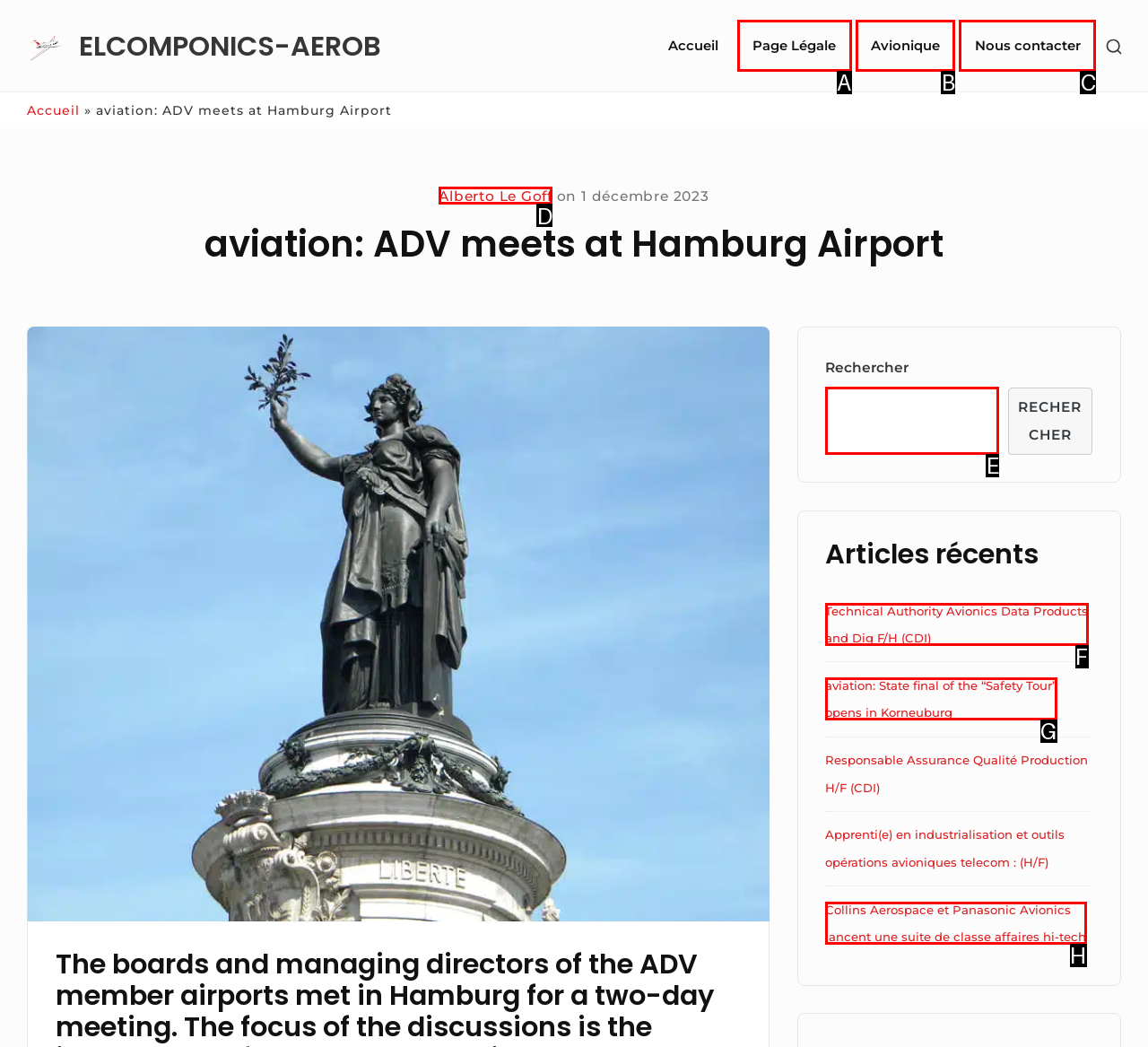Tell me which one HTML element I should click to complete the following instruction: Search for something
Answer with the option's letter from the given choices directly.

E